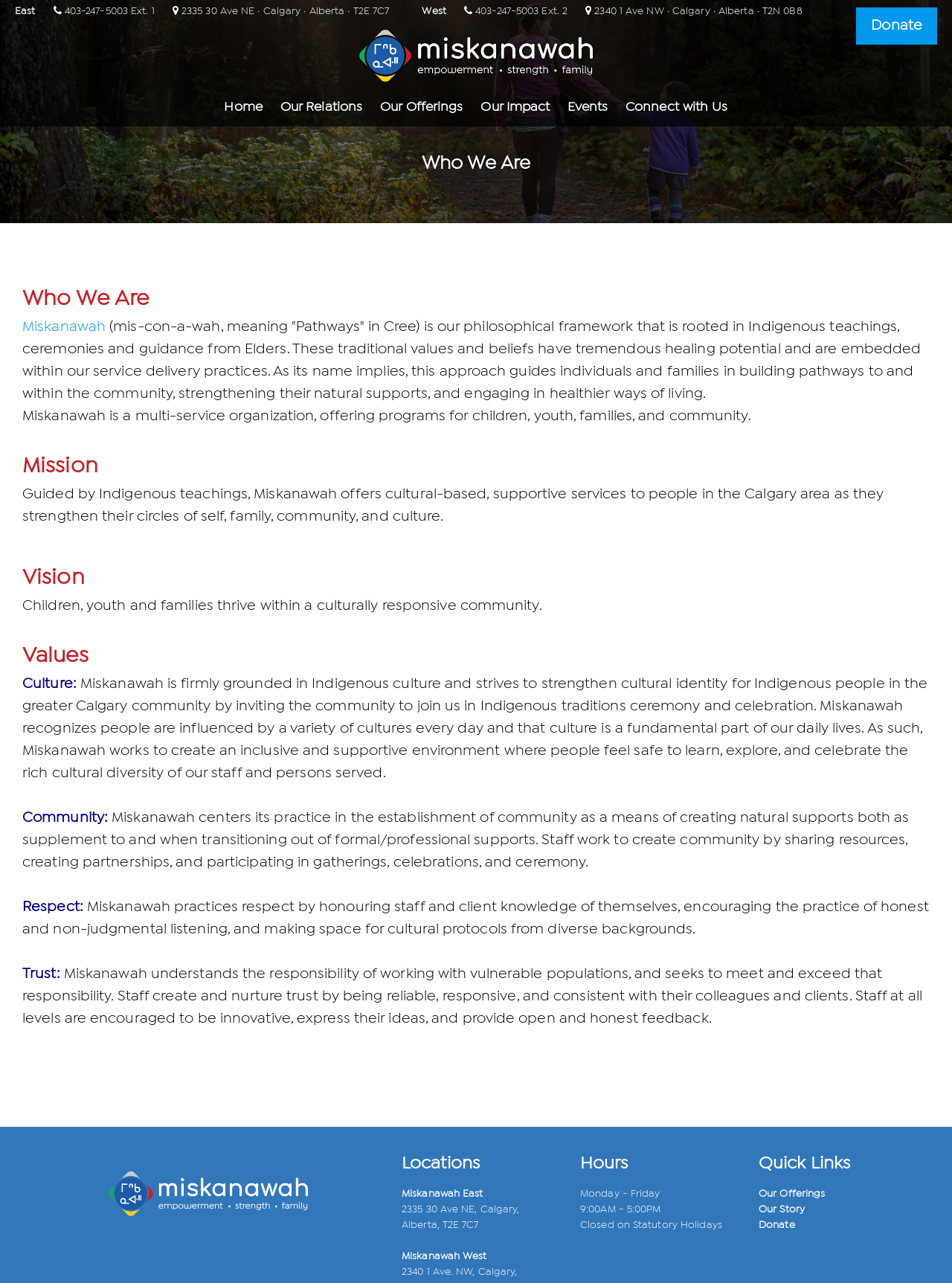Please provide a brief answer to the question using only one word or phrase: 
What is the vision of Miskanawah?

Children, youth and families thrive